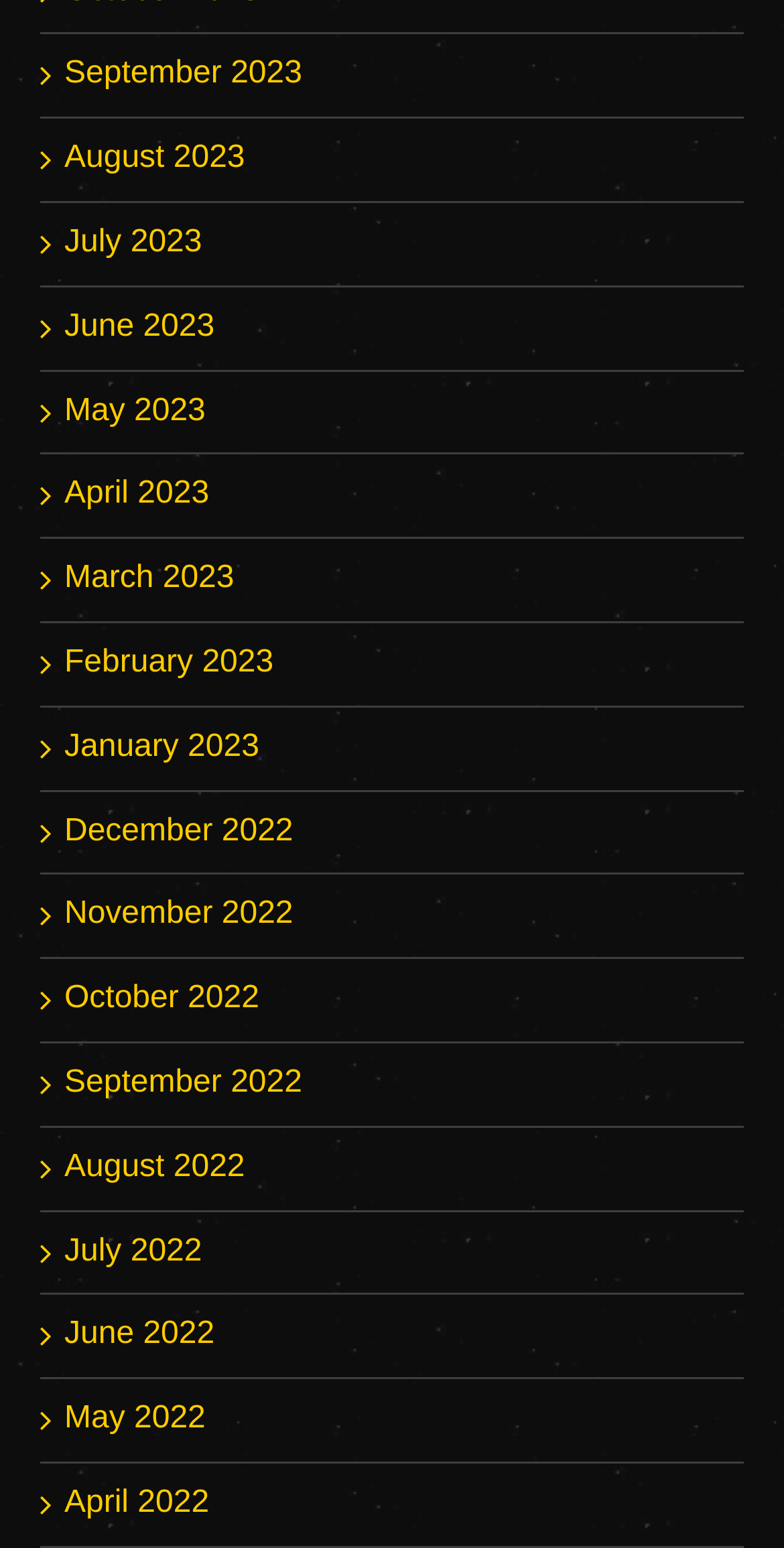Determine the bounding box coordinates of the UI element described below. Use the format (top-left x, top-left y, bottom-right x, bottom-right y) with floating point numbers between 0 and 1: December 2022

[0.082, 0.525, 0.374, 0.547]